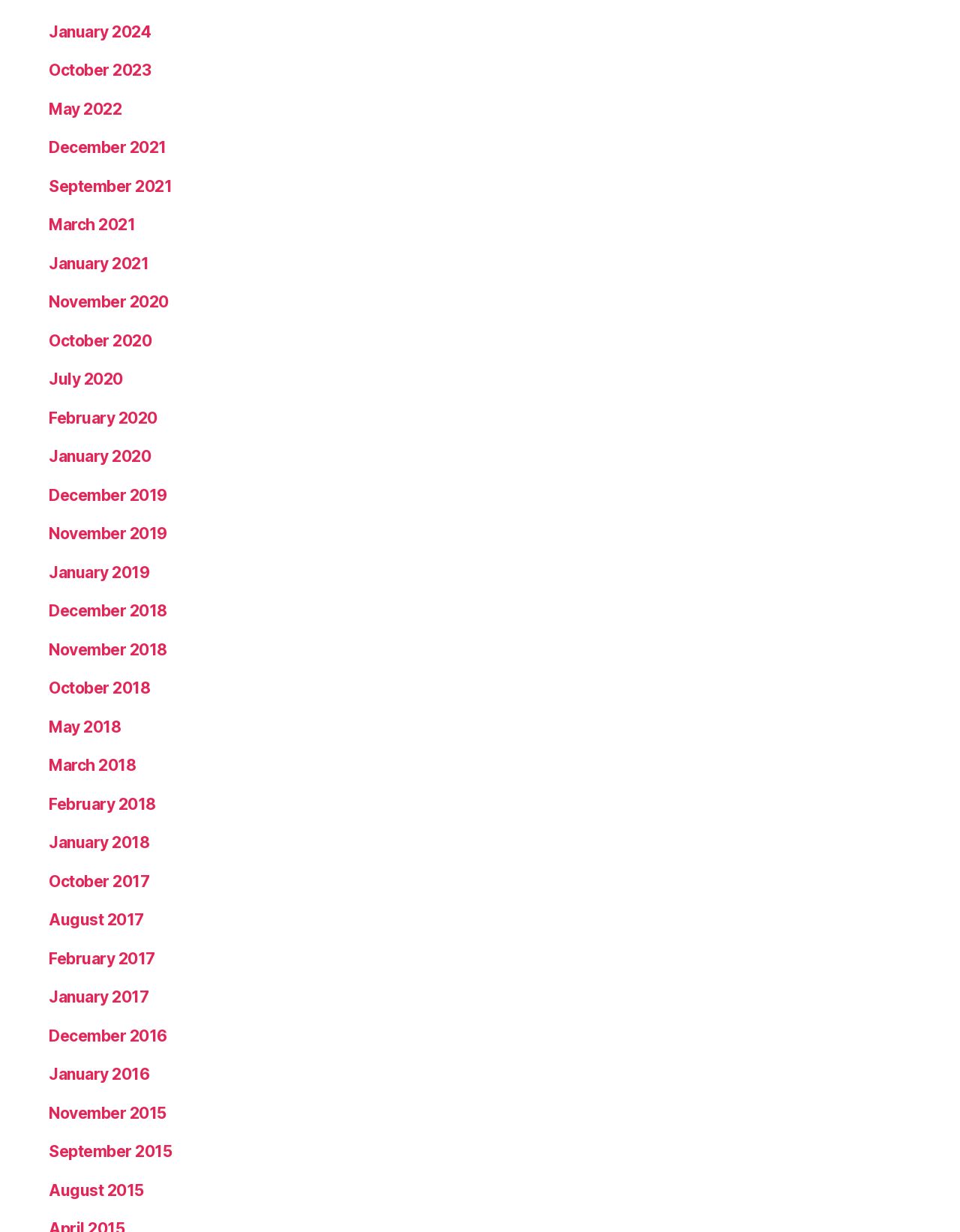Carefully examine the image and provide an in-depth answer to the question: Are there any links for the month of April?

I examined the list of links and did not find any link representing the month of April for any year.